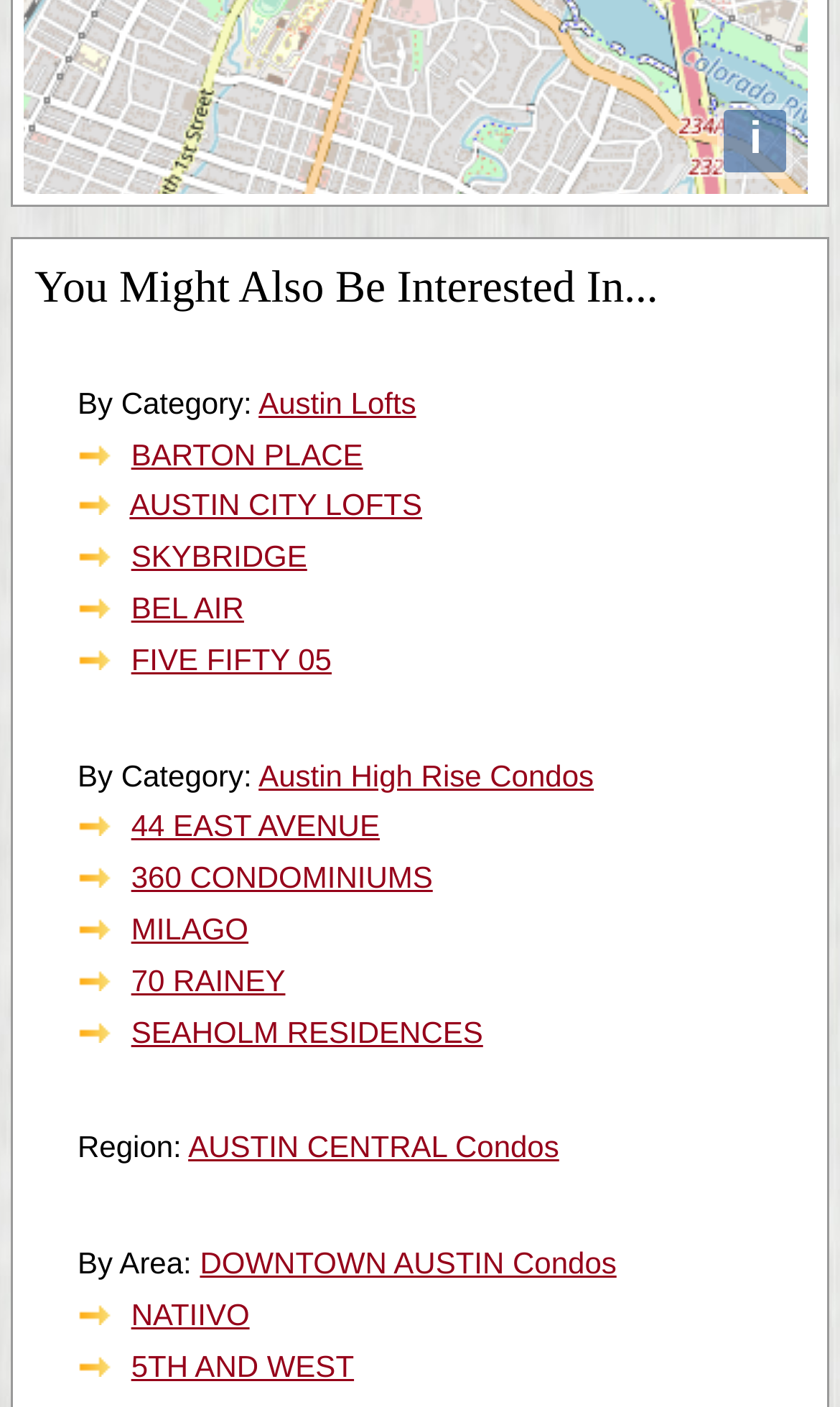Identify the bounding box coordinates necessary to click and complete the given instruction: "Check AUSTIN CENTRAL Condos".

[0.224, 0.803, 0.666, 0.828]